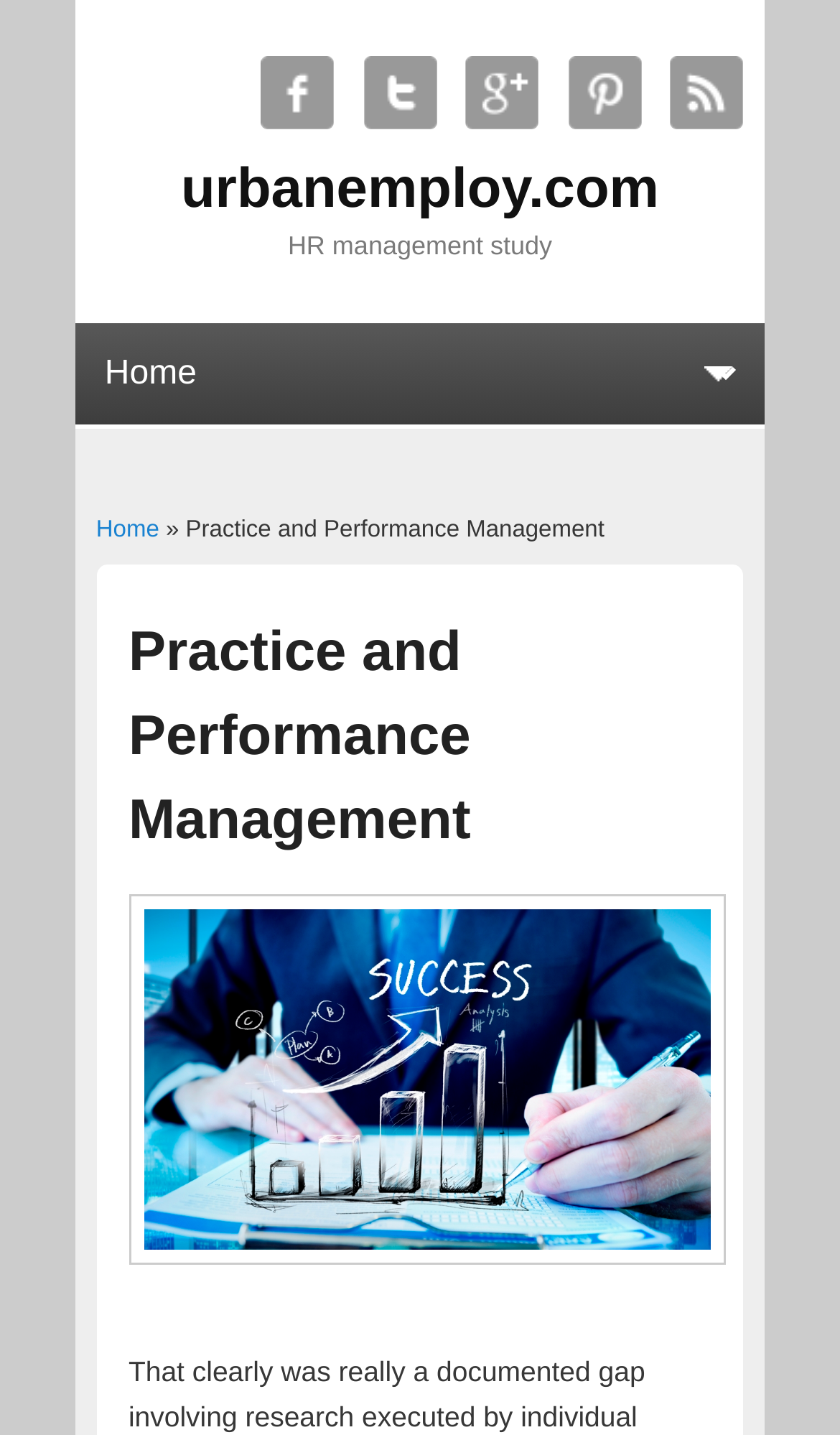Find the bounding box coordinates of the clickable region needed to perform the following instruction: "view Practice and Performance Management". The coordinates should be provided as four float numbers between 0 and 1, i.e., [left, top, right, bottom].

[0.153, 0.403, 0.847, 0.613]